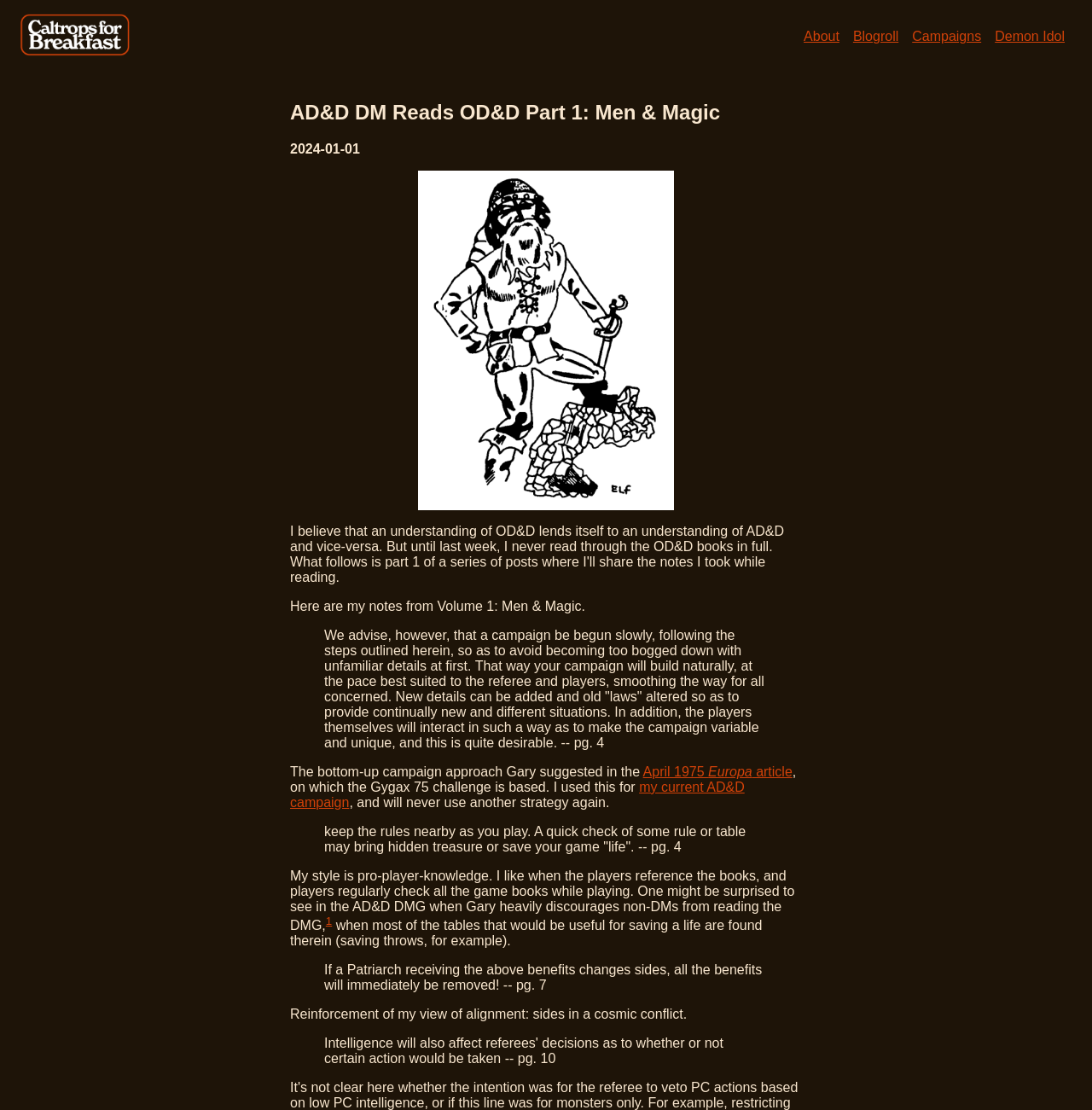Describe all the key features and sections of the webpage thoroughly.

The webpage "Caltrops for Breakfast" features a logo at the top left corner, which is an image with a link to the site's homepage. On the top right corner, there are four links: "About", "Blogroll", "Campaigns", and "Demon Idol". 

Below the logo, there is a heading that reads "AD&D DM Reads OD&D Part 1: Men & Magic", which is followed by a date "2024-01-01". To the right of the date, there is an image of an elf from OD&D Vol. 1, which is described as looking like a skinny dwarf with a long, bushy beard. 

The main content of the webpage is a blog post, which starts with a paragraph of text that introduces the topic of the post. The post is divided into several sections, each marked by a blockquote. The first blockquote contains a quote from page 4 of the OD&D book, which advises starting a campaign slowly to avoid getting bogged down in details. 

The post continues with the author's notes on the book, including their experience with the bottom-up campaign approach suggested by Gary Gygax. There are links to an April 1975 Europa article and the author's current AD&D campaign. The author expresses their preference for a pro-player-knowledge style of play, where players are encouraged to reference the game books during play. 

The post includes several more blockquotes, each containing quotes from the OD&D book. These quotes discuss the importance of keeping rules nearby during play, the benefits of players referencing the game books, and the concept of alignment as taking sides in a cosmic conflict.